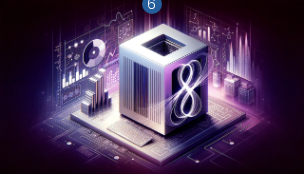What is the dominant color palette of the image?
Please provide a detailed and comprehensive answer to the question.

The caption describes the overall color palette of the image as 'deep purples and blues', which enhances the high-tech aesthetic and reflects the cutting-edge nature of technological progress in the field of quantum computing.